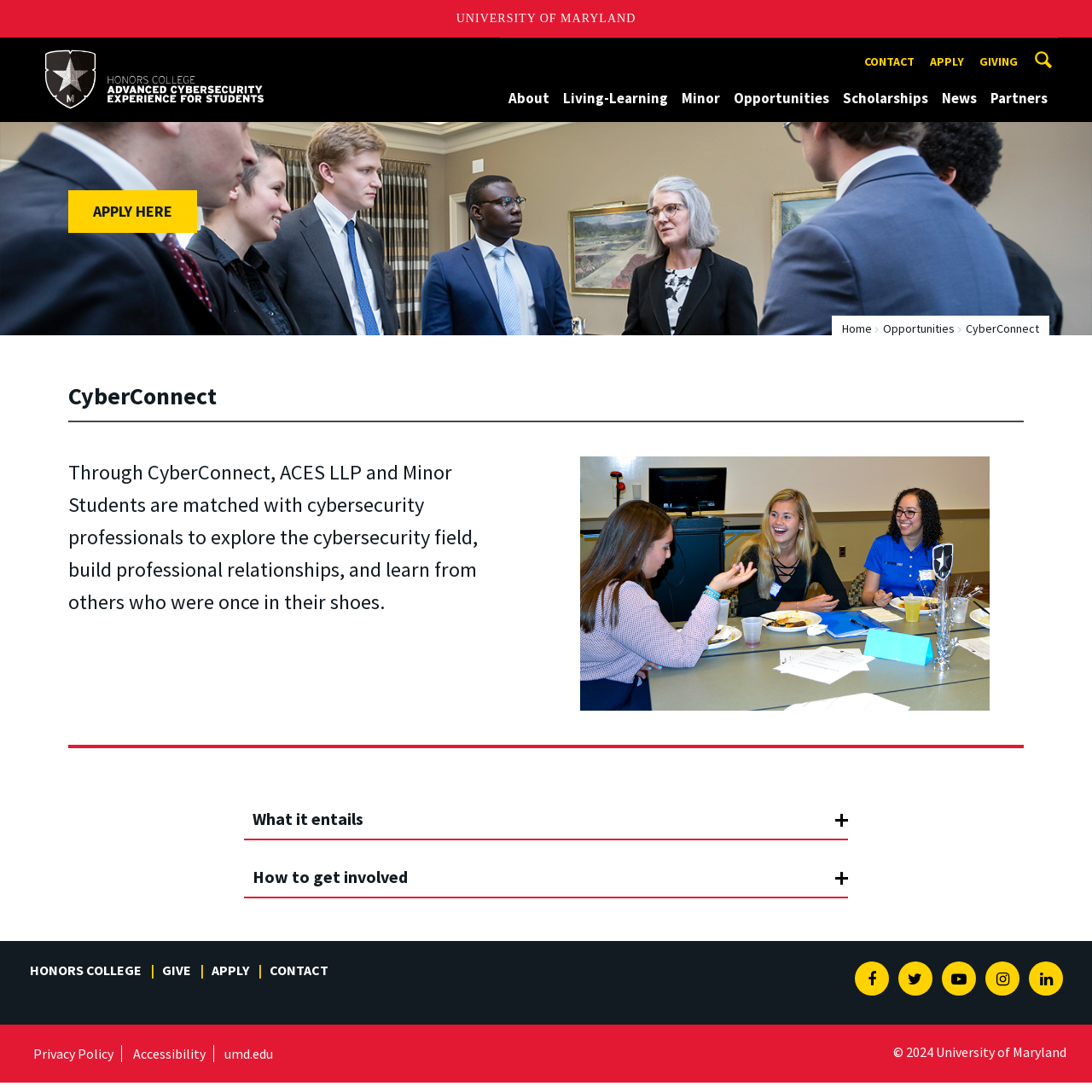Select the bounding box coordinates of the element I need to click to carry out the following instruction: "Search this site for something".

[0.883, 0.111, 1.0, 0.128]